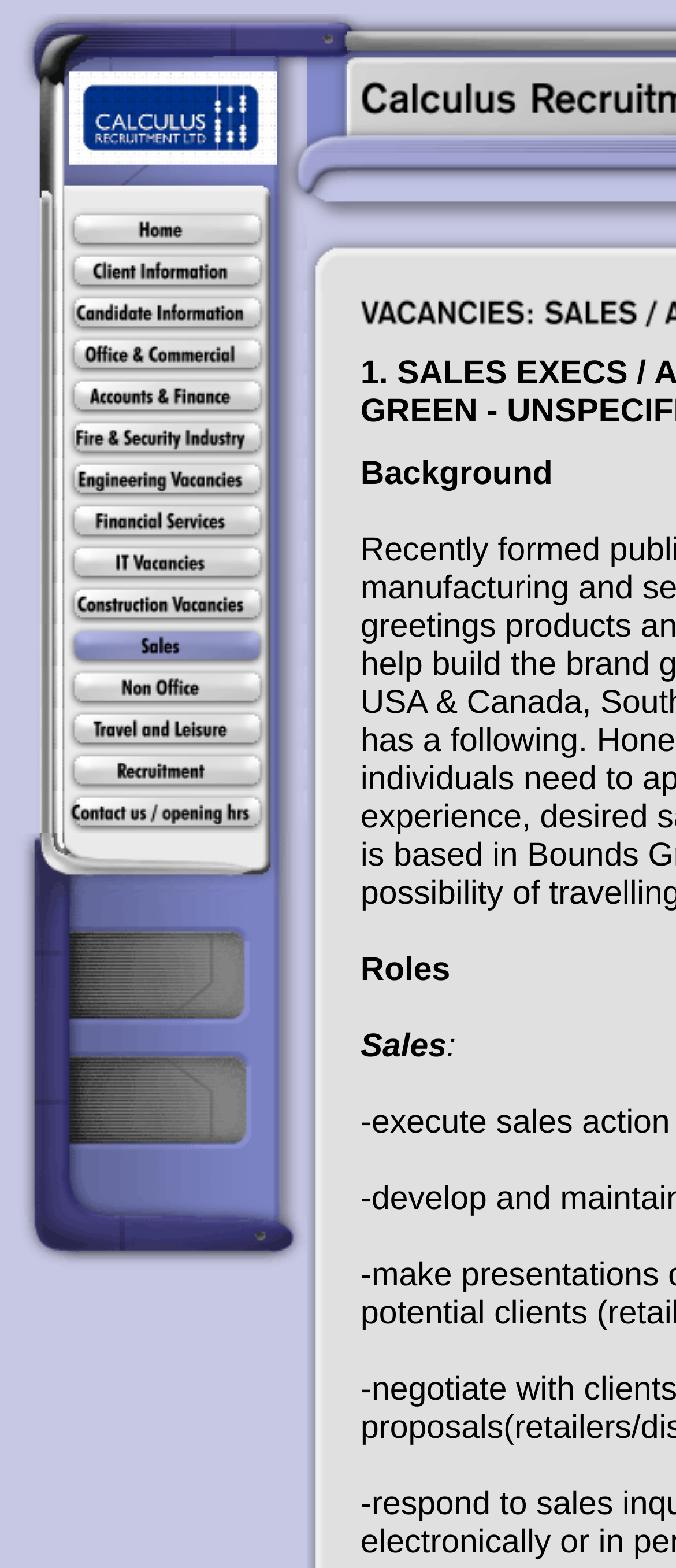Write an elaborate caption that captures the essence of the webpage.

The webpage is for a recruitment agency called Calculus Recruitment Limited, based in Ware, Herts. The page has a prominent header section with three images aligned horizontally, taking up the top portion of the page. Below the header, there is a navigation menu with 14 items, including "Home", "Client Information", "Candidate Information", and various job categories such as "Office & Commercial", "Accounts & Finance", and "IT Vacancies". Each menu item has an associated image.

The navigation menu is organized into a table with multiple rows, with each row containing one or two menu items. The menu items are evenly spaced and aligned vertically, with the images accompanying each item. The menu takes up a significant portion of the page, spanning from the top to about three-quarters of the way down.

There are no visible blocks of text or paragraphs on the page, suggesting that the primary purpose of the page is to provide a gateway to various sections of the website rather than to display a large amount of information. The overall layout is clean and organized, with a focus on providing easy access to the different areas of the website.